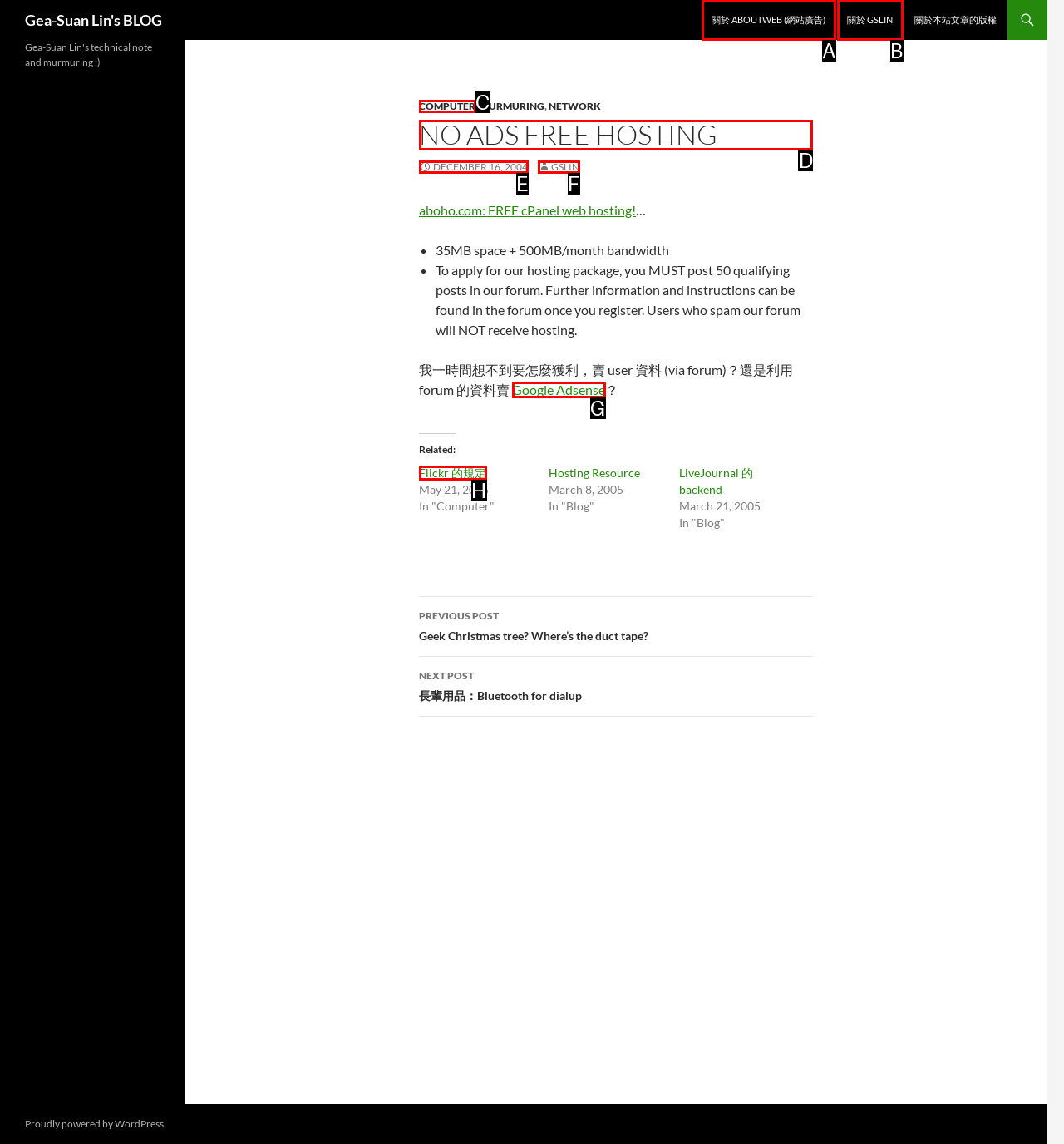Tell me which one HTML element I should click to complete the following task: Read about NO ADS FREE HOSTING Answer with the option's letter from the given choices directly.

D